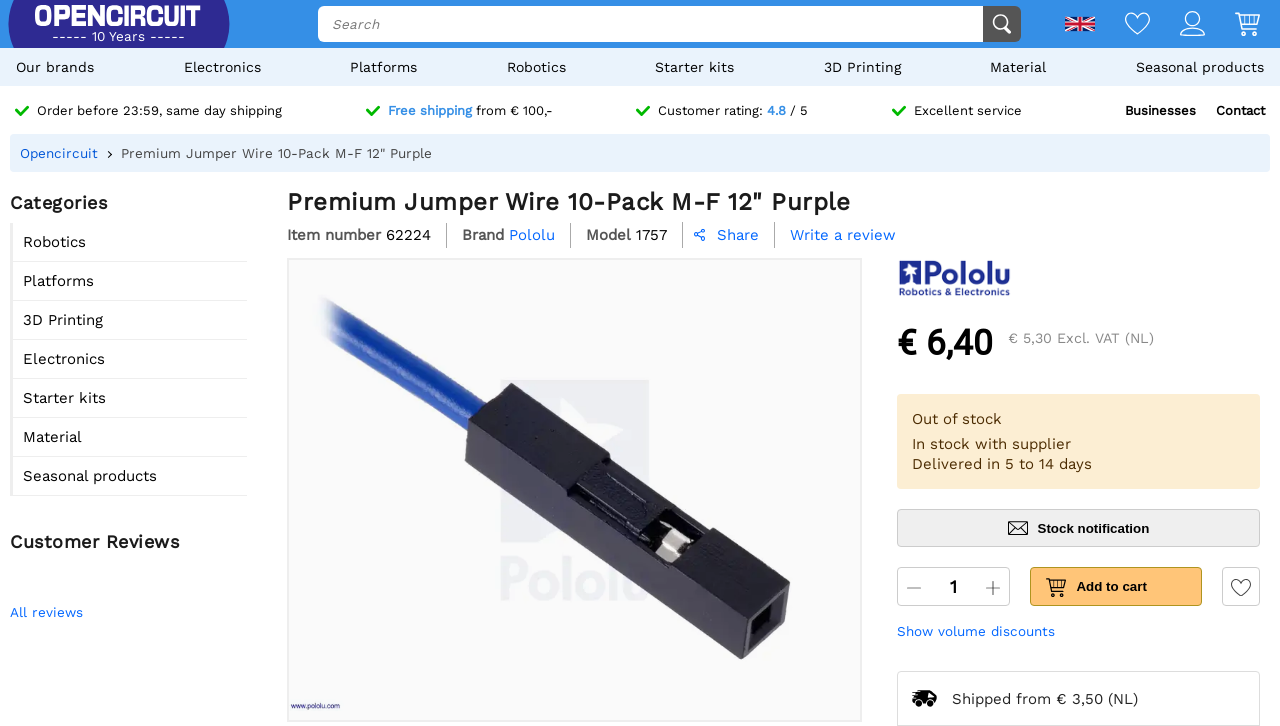Answer in one word or a short phrase: 
What is the price of the product excluding VAT?

€ 5,30